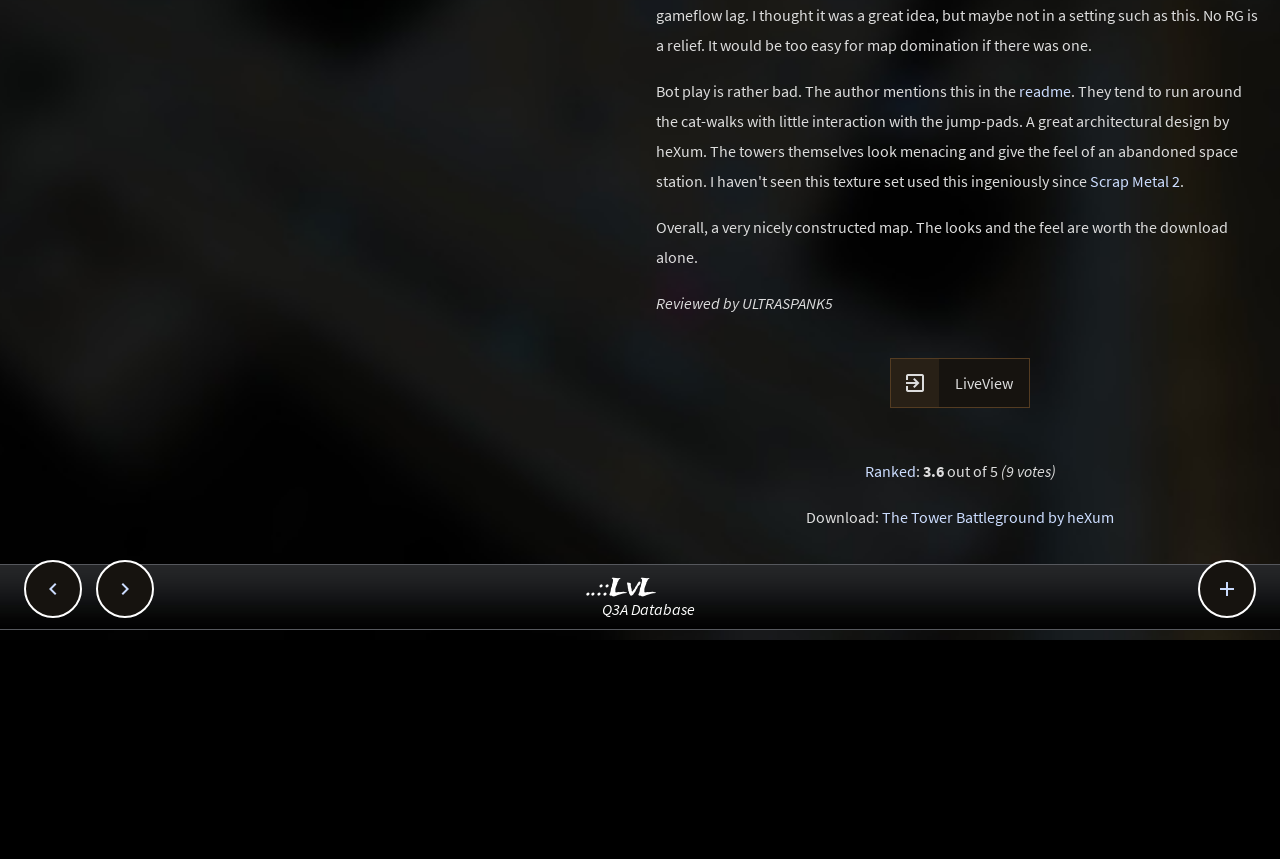Bounding box coordinates must be specified in the format (top-left x, top-left y, bottom-right x, bottom-right y). All values should be floating point numbers between 0 and 1. What are the bounding box coordinates of the UI element described as: Scrap Metal 2

[0.852, 0.199, 0.922, 0.222]